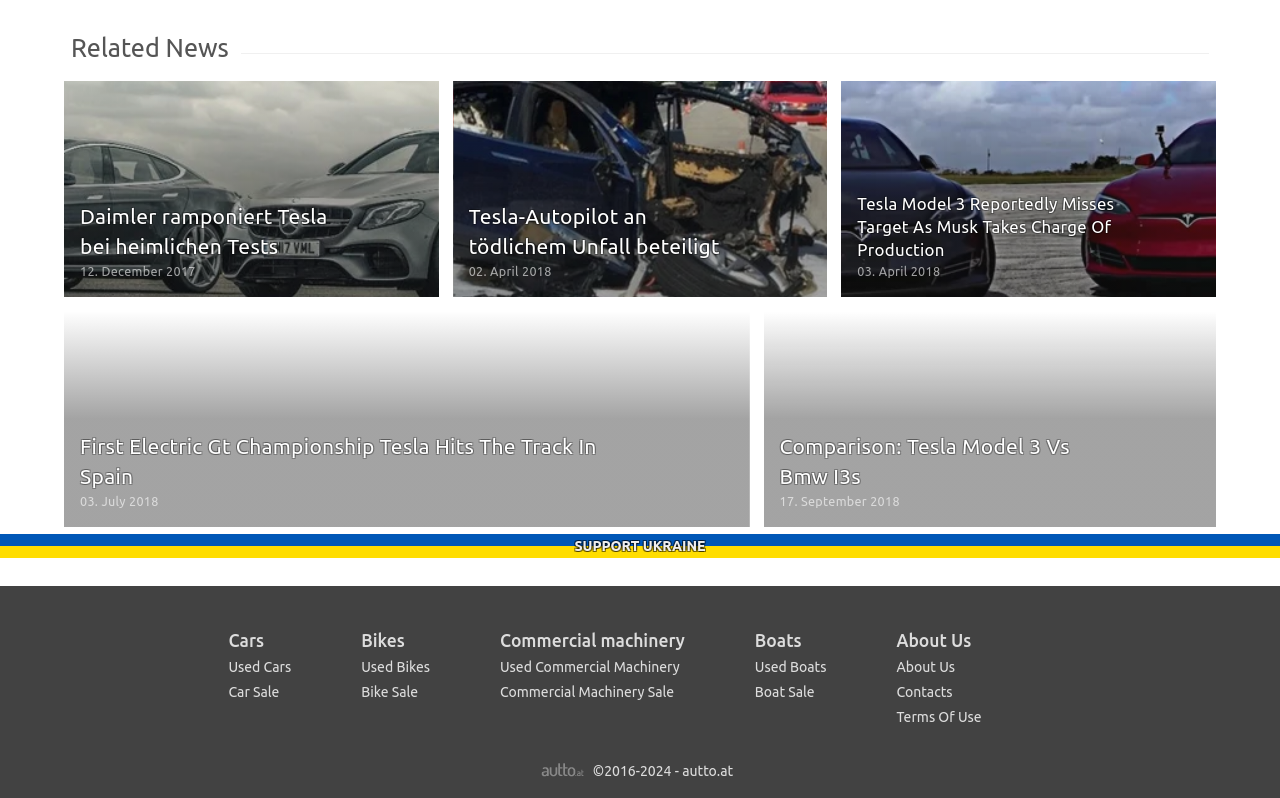What is the copyright year range of the website?
Refer to the image and give a detailed response to the question.

The webpage has a copyright notice '©2016-2024 - autto.at' which indicates that the website's copyright year range is from 2016 to 2024.